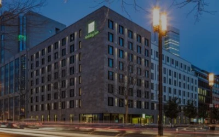Give a detailed account of the elements present in the image.

The image depicts a modern hotel building showcased during dusk, illuminated by street lights. The facade features a contemporary design with a mix of warm and cool tones, emphasizing large windows that reflect the evening sky. Notably, the hotel displays a prominent logo, likely indicating its brand, which suggests the establishment's commitment to providing quality accommodations. Surrounding the hotel, urban elements such as trees and city infrastructure add to the lively atmosphere of the scene. This visual is associated with an article discussing the partnership between IHG (InterContinental Hotels Group) and Novum, aimed at enhancing their presence in Germany, indicating the ongoing growth and development in the hospitality sector.